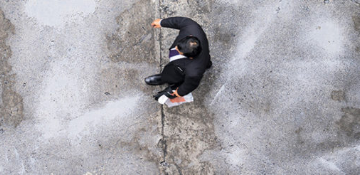Craft a detailed explanation of the image.

The image captures an aerial view of a person dressed in a formal black suit, who is walking on a surface that appears to be gray concrete. There are noticeable patches of a lighter texture on the ground, suggesting areas that may have undergone some maintenance or repair work, possibly related to concrete lifting or leveling processes. The individual is depicted in motion, emphasizing a sense of activity, and appears to be holding a tool or a piece of equipment, likely used for inspecting or performing maintenance on the concrete surface. This scene may be connected to the topic of foamjacking or polyurethane injection, which are methods mentioned in the text that highlight solutions for effectively lifting and leveling concrete surfaces.